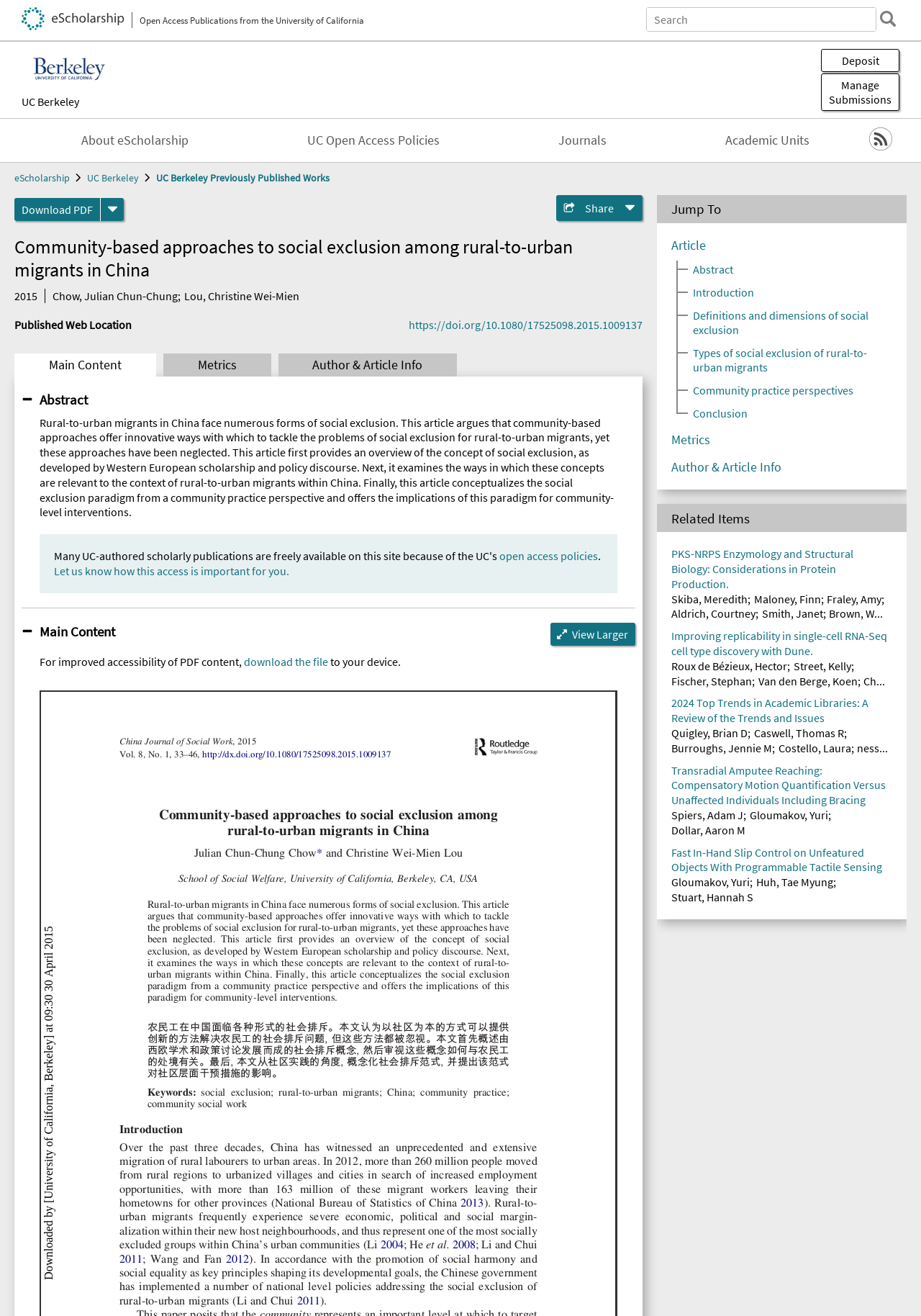Can you give a comprehensive explanation to the question given the content of the image?
What is the purpose of the 'Deposit' button?

I inferred the answer by looking at the button's location and context, which suggests that it is related to submitting or depositing a publication.